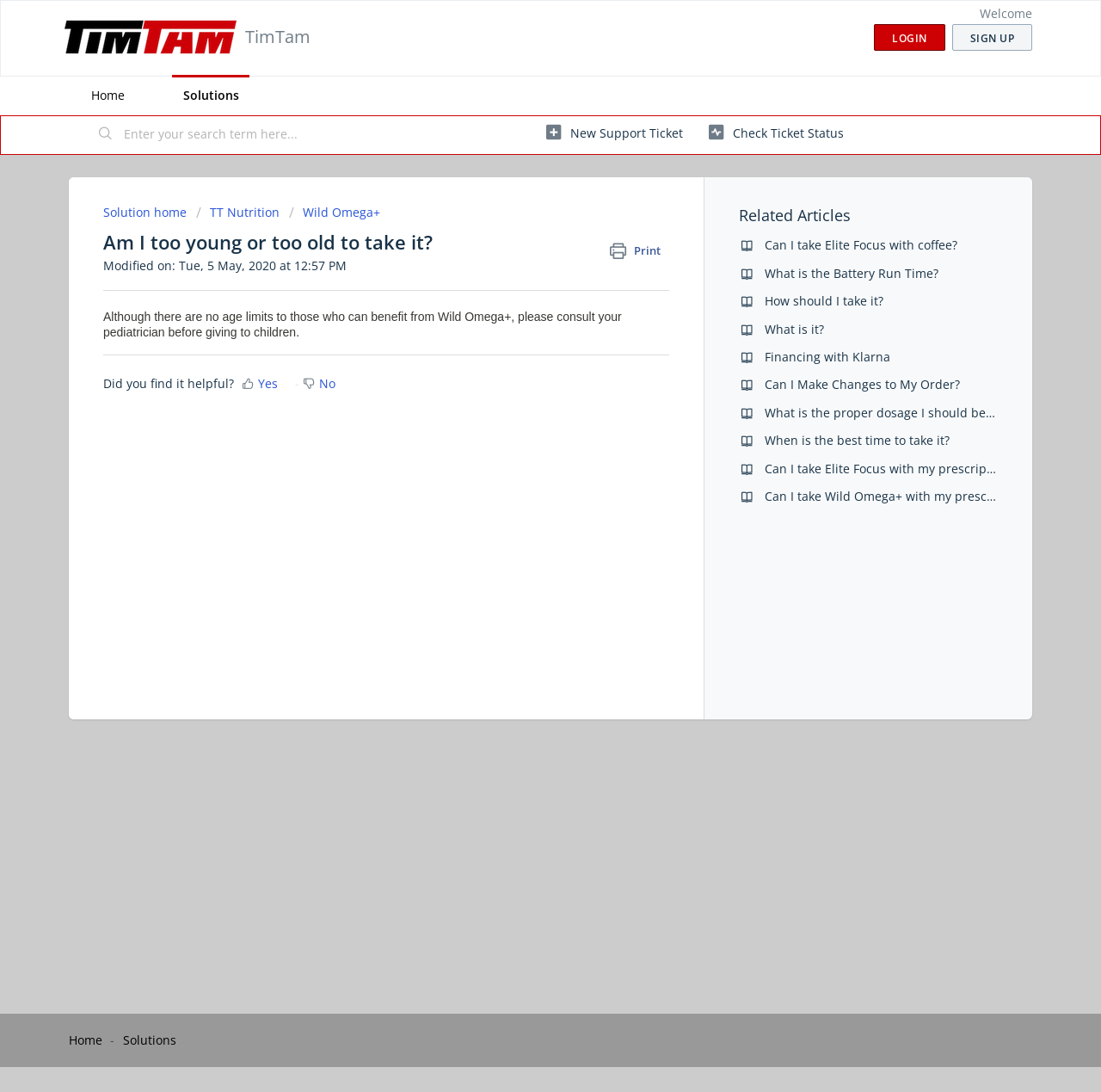Please locate the bounding box coordinates of the region I need to click to follow this instruction: "Download a file".

[0.459, 0.287, 0.484, 0.313]